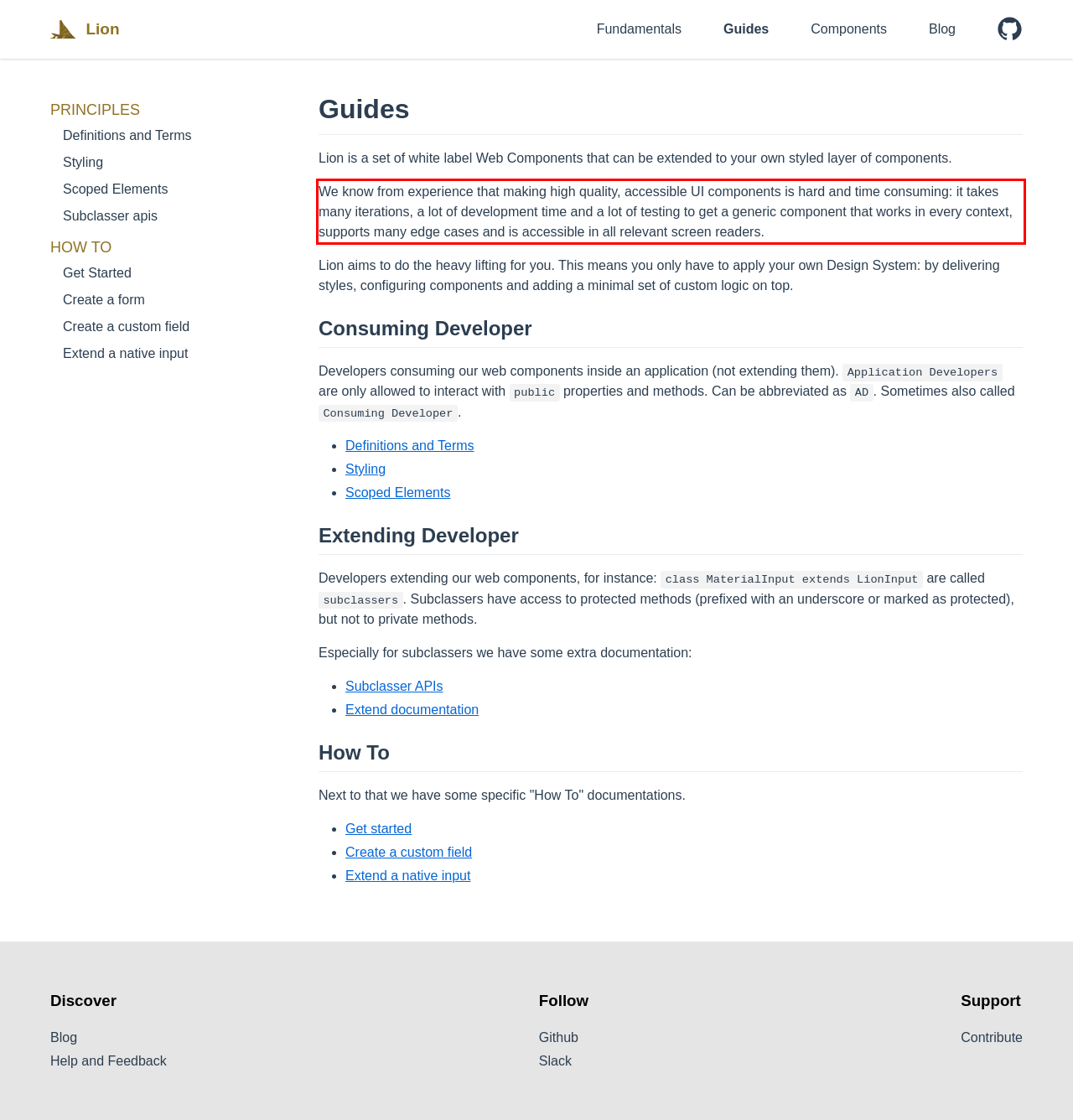Please analyze the provided webpage screenshot and perform OCR to extract the text content from the red rectangle bounding box.

We know from experience that making high quality, accessible UI components is hard and time consuming: it takes many iterations, a lot of development time and a lot of testing to get a generic component that works in every context, supports many edge cases and is accessible in all relevant screen readers.